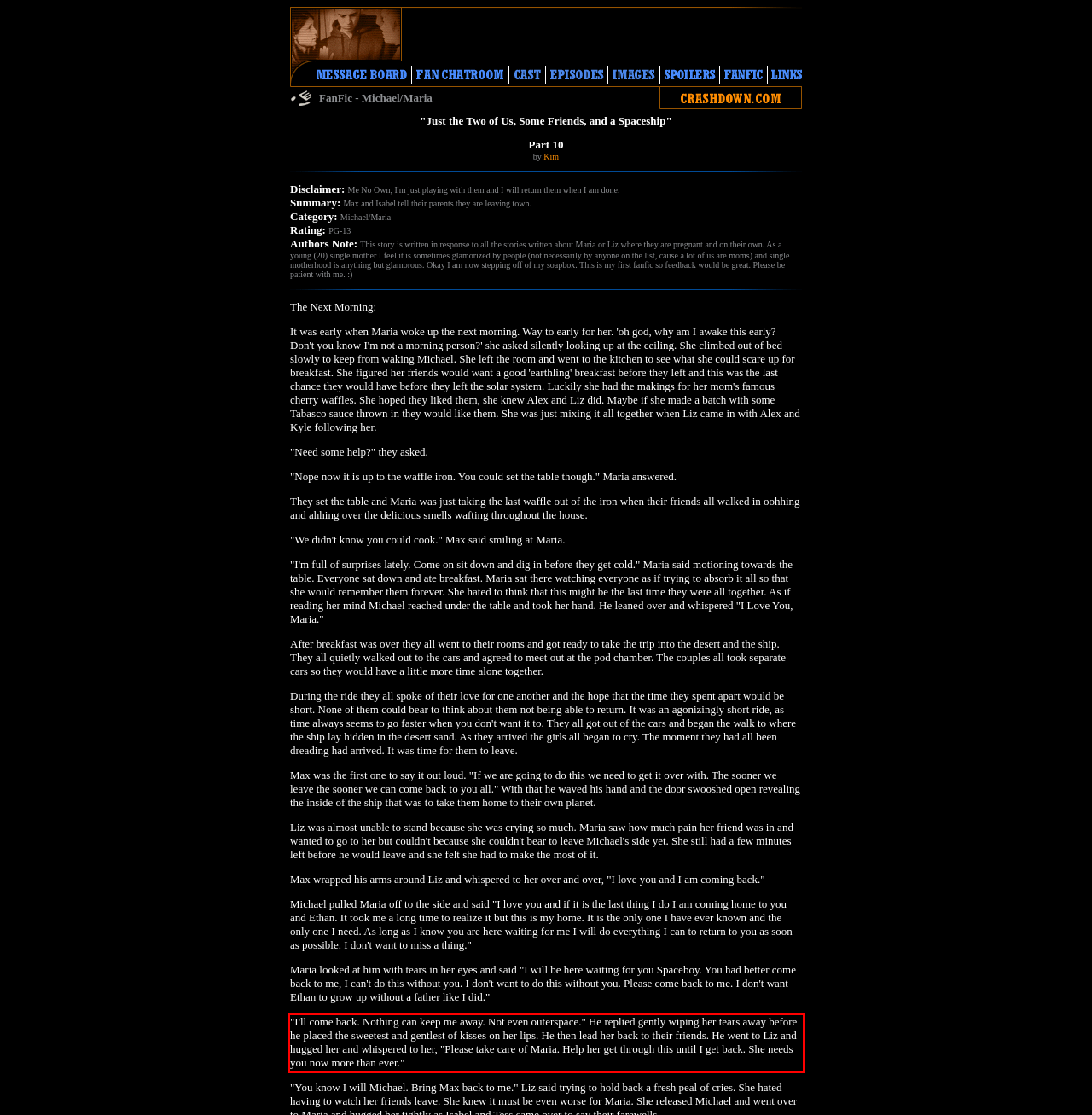The screenshot provided shows a webpage with a red bounding box. Apply OCR to the text within this red bounding box and provide the extracted content.

"I'll come back. Nothing can keep me away. Not even outerspace." He replied gently wiping her tears away before he placed the sweetest and gentlest of kisses on her lips. He then lead her back to their friends. He went to Liz and hugged her and whispered to her, "Please take care of Maria. Help her get through this until I get back. She needs you now more than ever."